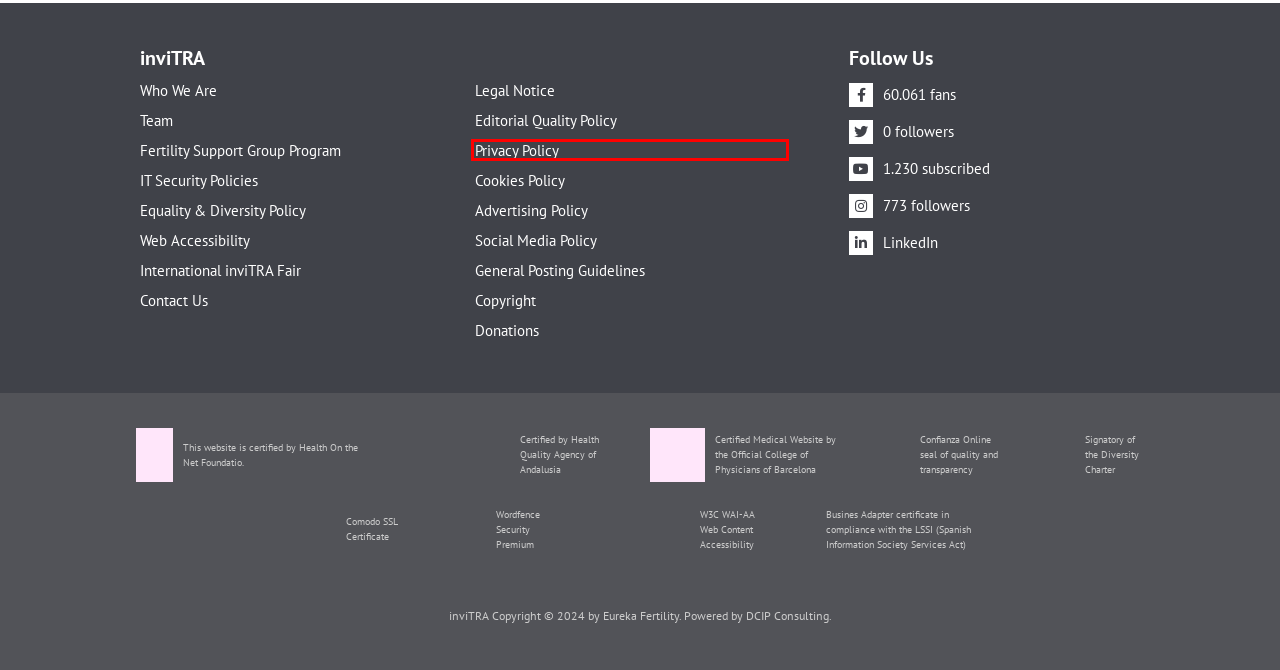Examine the screenshot of a webpage with a red bounding box around a UI element. Your task is to identify the webpage description that best corresponds to the new webpage after clicking the specified element. The given options are:
A. Forum Rules & General Posting Guidelines - inviTRA
B. Advertising Policy - inviTRA
C. About Us, Our Team & Contributors - inviTRA
D. Privacy and Data Protection Policy - inviTRA
E. Legal Notice - inviTRA
F. Copyright - inviTRA
G. Contact Us - inviTRA
H. Información de la entidad adherida

D